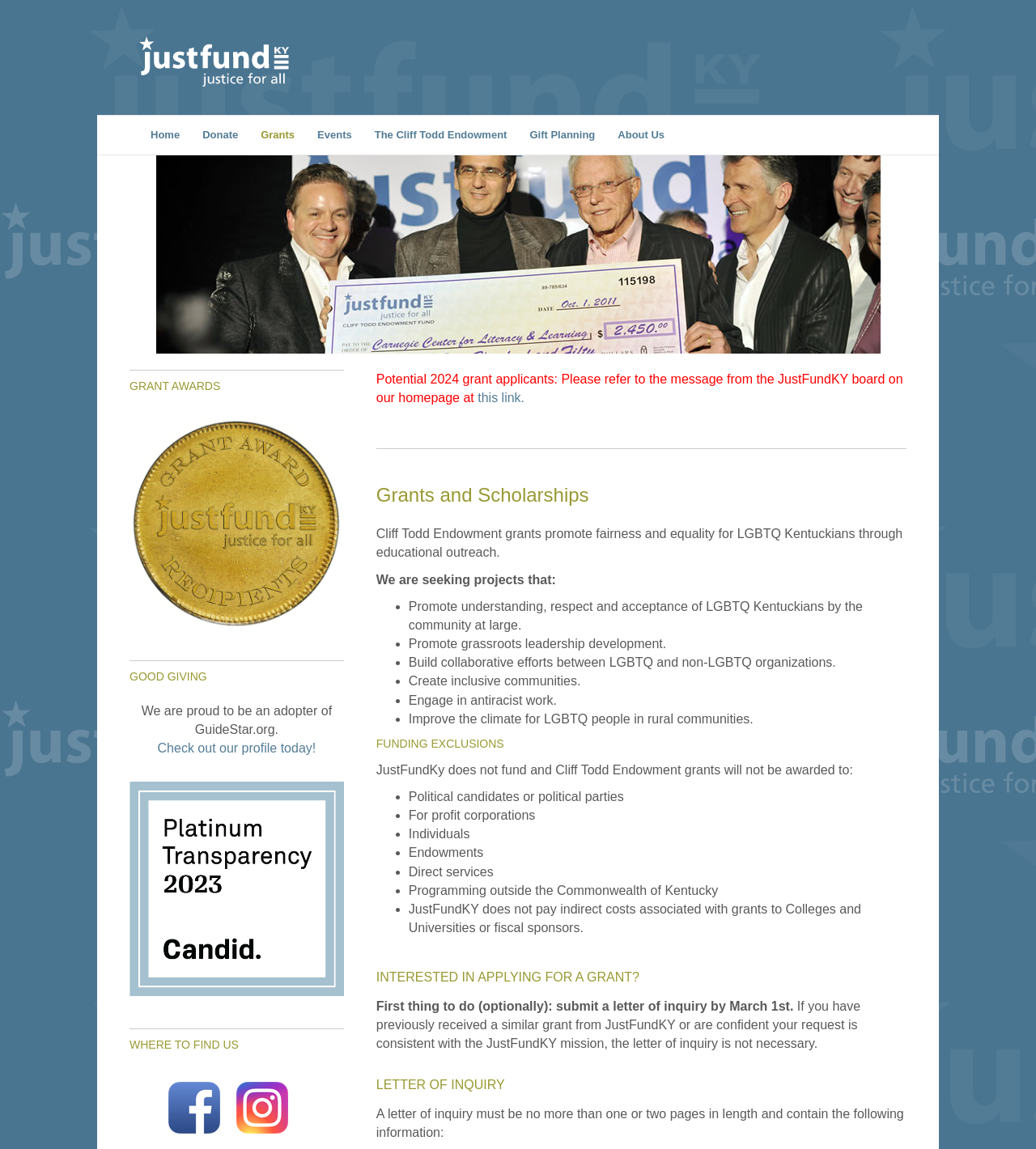Please specify the bounding box coordinates of the area that should be clicked to accomplish the following instruction: "Learn about 'Cliff Todd Endowment' grants". The coordinates should consist of four float numbers between 0 and 1, i.e., [left, top, right, bottom].

[0.363, 0.459, 0.871, 0.487]